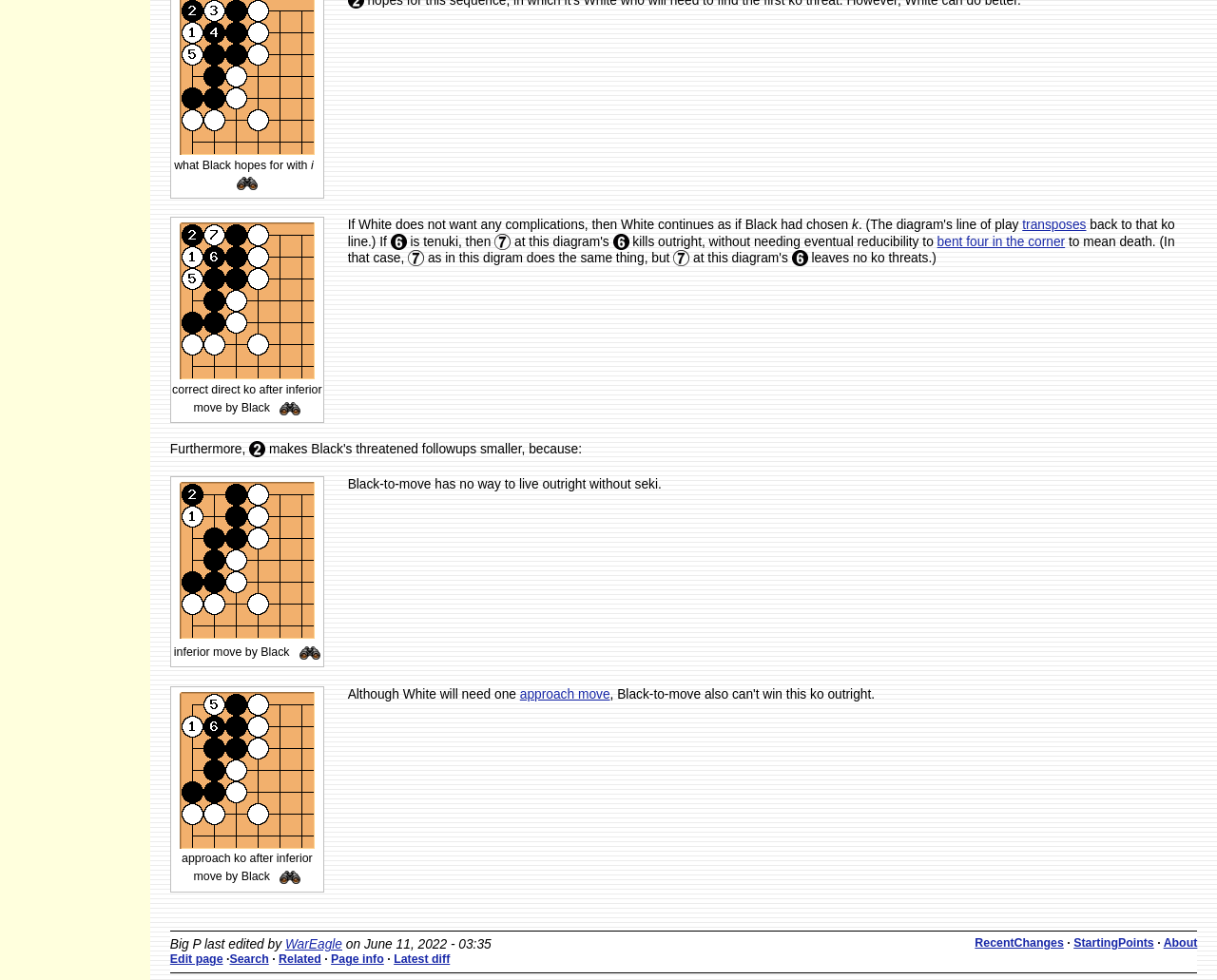Please find the bounding box coordinates (top-left x, top-left y, bottom-right x, bottom-right y) in the screenshot for the UI element described as follows: parent_node: inferior move by Black

[0.148, 0.641, 0.258, 0.655]